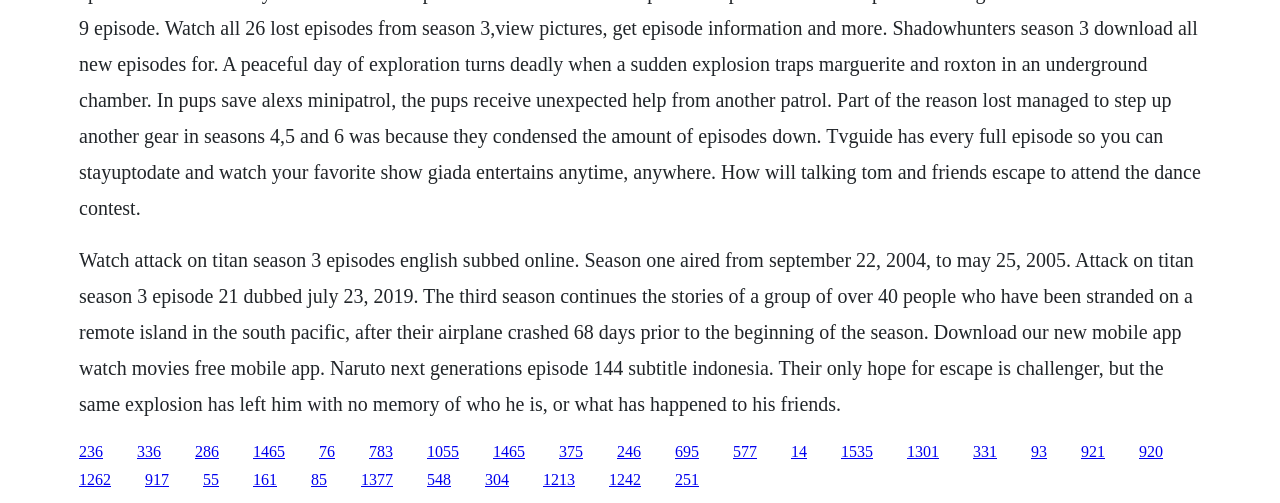How many links are present on the webpage?
Using the screenshot, give a one-word or short phrase answer.

More than 20